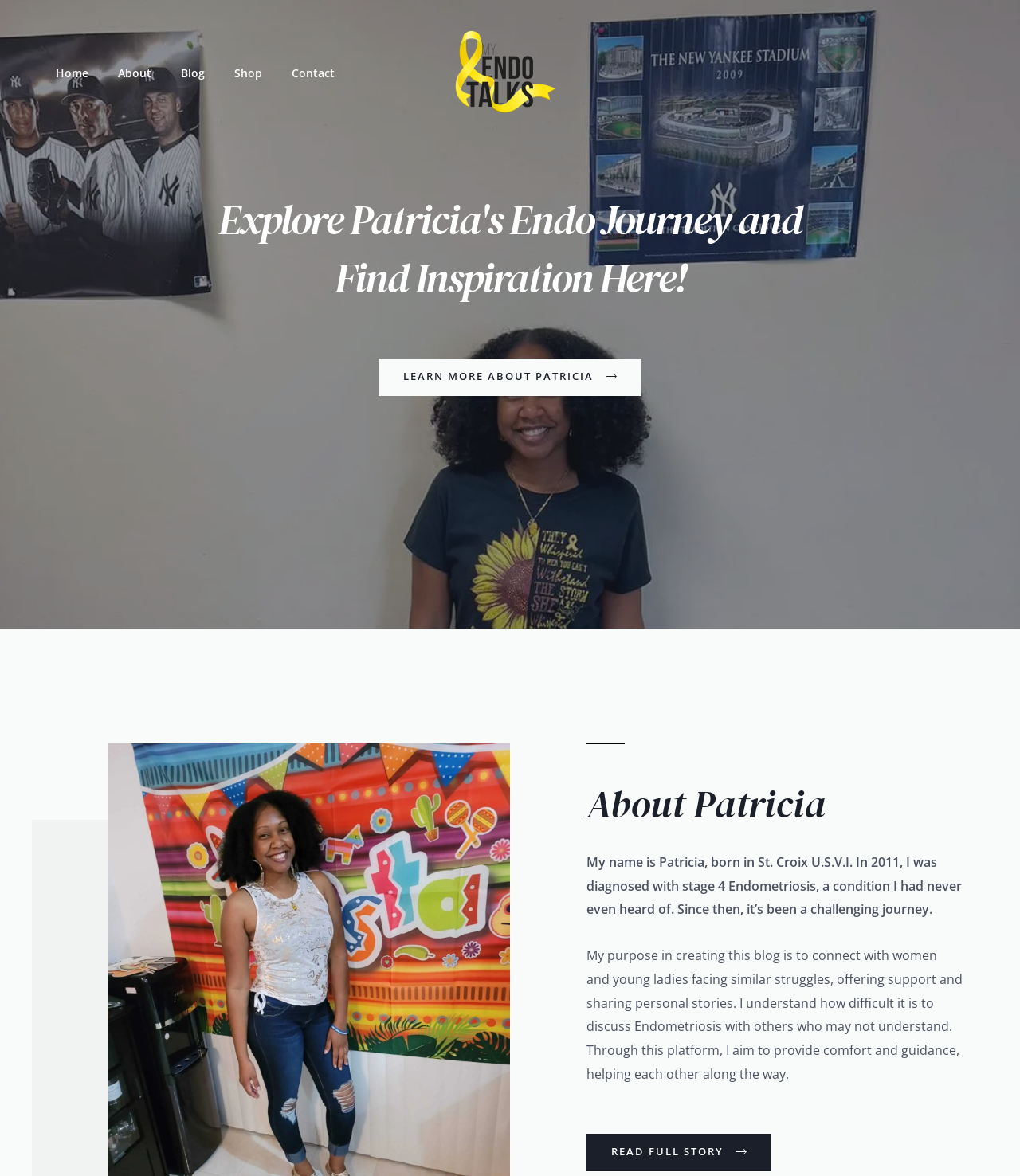Please determine the bounding box coordinates of the clickable area required to carry out the following instruction: "Send an email to virginiacottages@gmail.com". The coordinates must be four float numbers between 0 and 1, represented as [left, top, right, bottom].

None